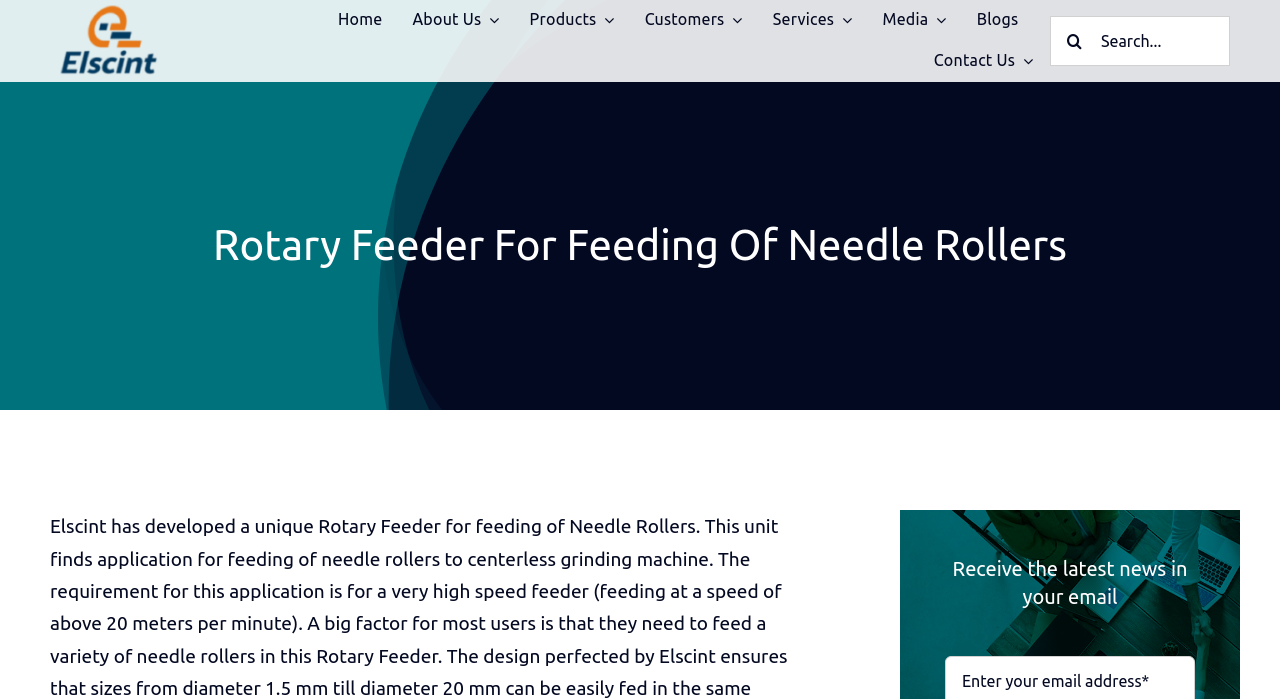Please provide the bounding box coordinates for the UI element as described: "Contact Us". The coordinates must be four floats between 0 and 1, represented as [left, top, right, bottom].

[0.73, 0.059, 0.807, 0.118]